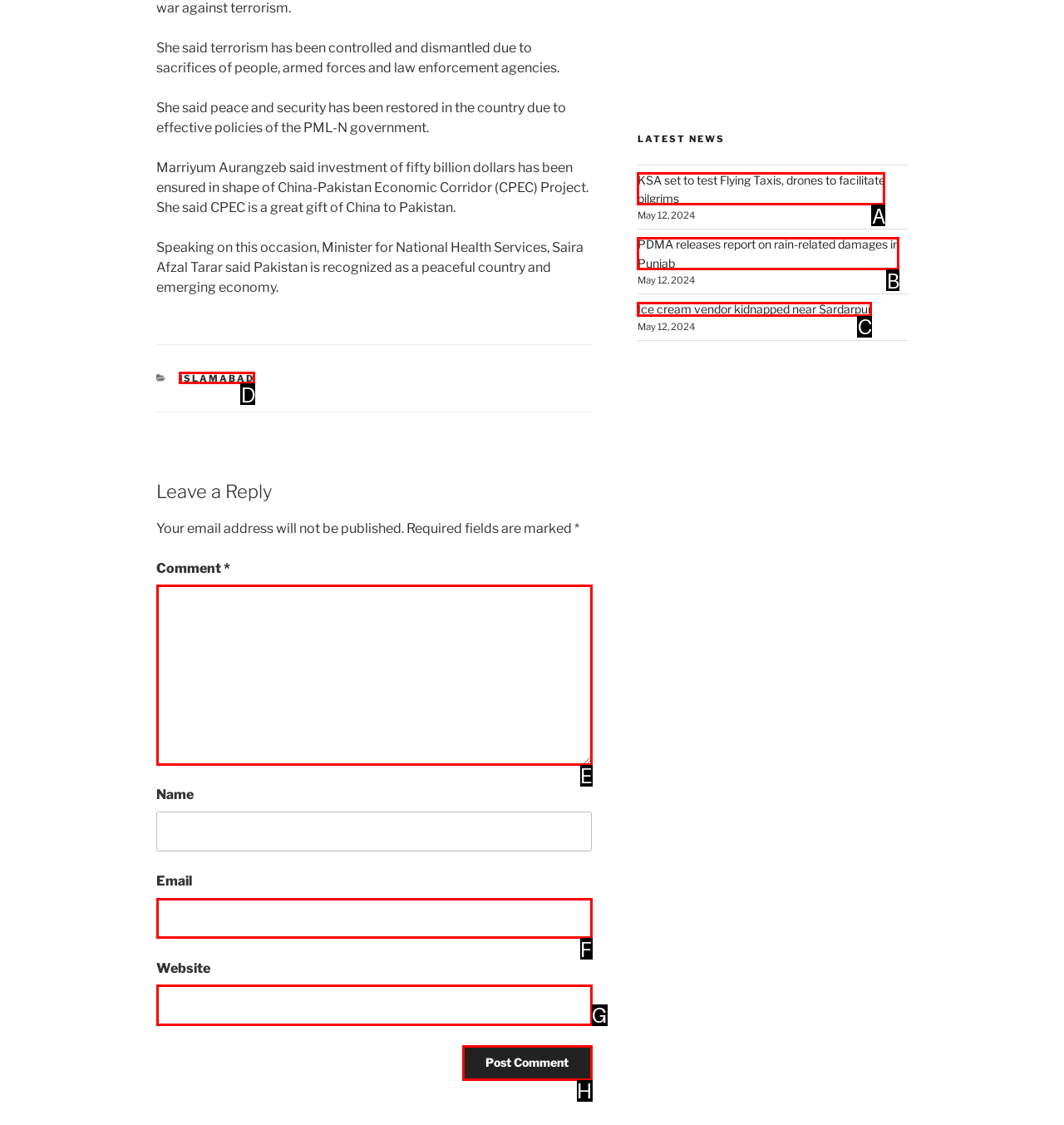Tell me which one HTML element best matches the description: parent_node: Email aria-describedby="email-notes" name="email"
Answer with the option's letter from the given choices directly.

F